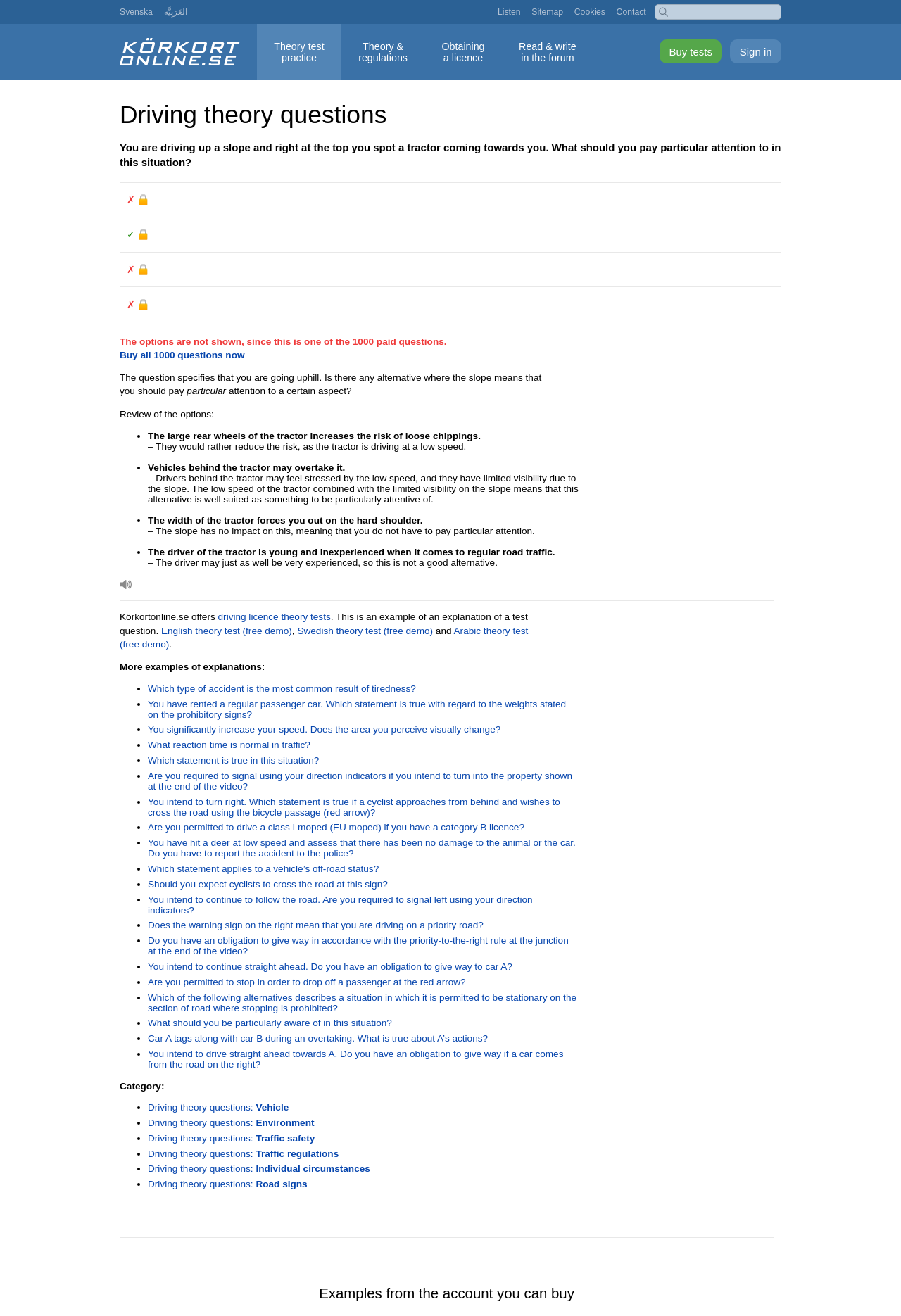Find the bounding box coordinates of the clickable area that will achieve the following instruction: "Click the 'Which type of accident is the most common result of tiredness?' link".

[0.164, 0.519, 0.462, 0.527]